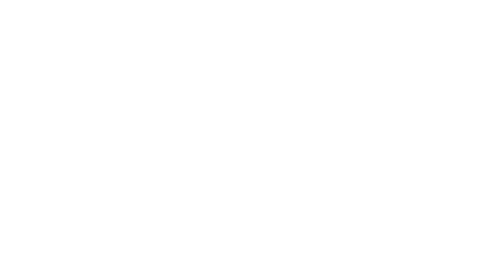Break down the image and provide a full description, noting any significant aspects.

This image showcases a "Sold!" label prominently displayed, indicating that the item, a 1999 Ibanez AJ307CE NT guitar, has been purchased. The guitar is described as a rare 7-string acoustic with a jumbo body, featuring components such as a solid Engelman spruce top and rosewood back and sides. Known for its excellent sound quality and comfortable playability, this specific model has vintage charm and modern electronics, including Fishman-made on-board controls. This label likely signifies a successful transaction on the Kovacik Guitars and Fretted Instrument Repair website, highlighting the popularity and desirability of this particular instrument among guitar enthusiasts.